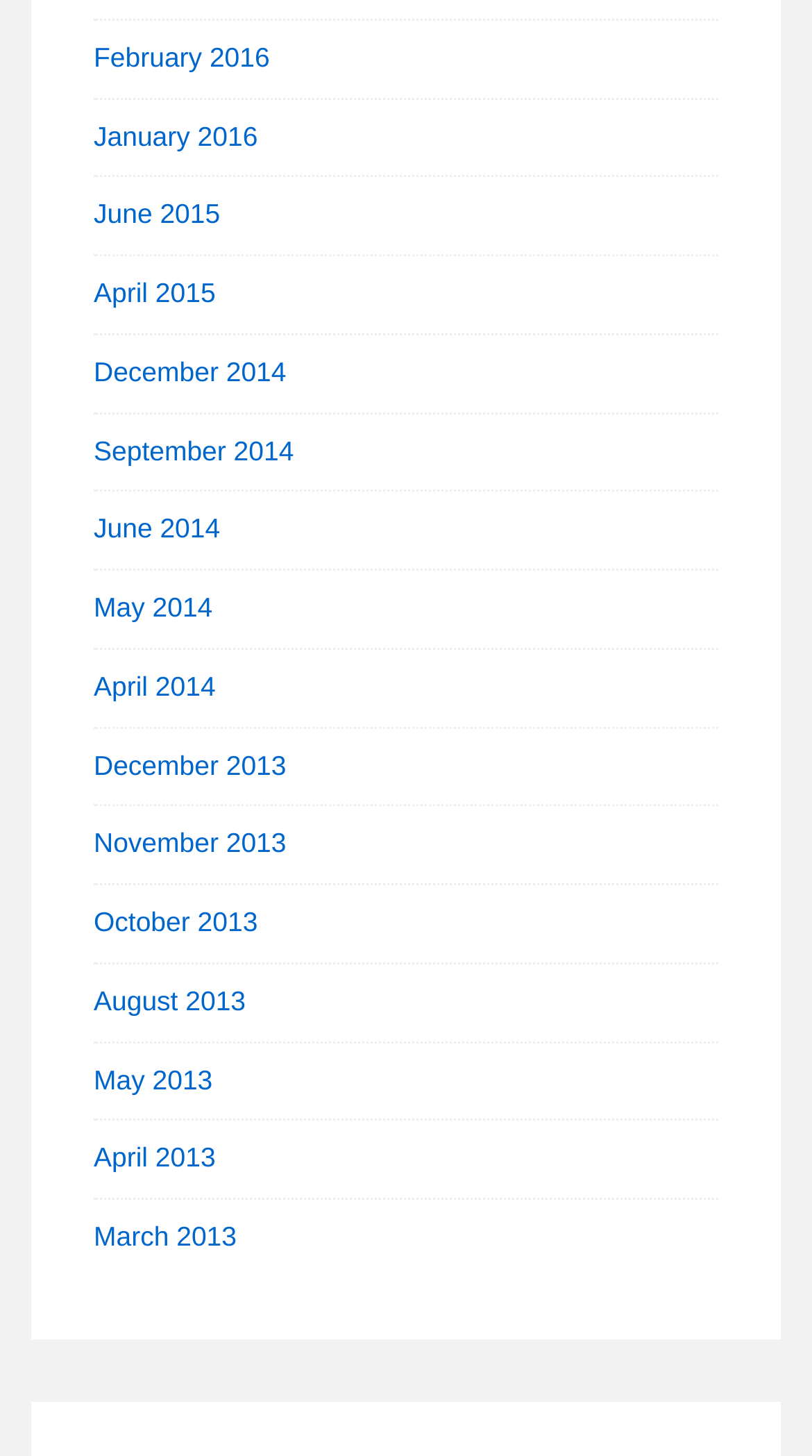What is the earliest month listed?
Please answer the question with as much detail as possible using the screenshot.

By examining the list of links, I found that the earliest month listed is December 2013, which is located at the bottom of the list.